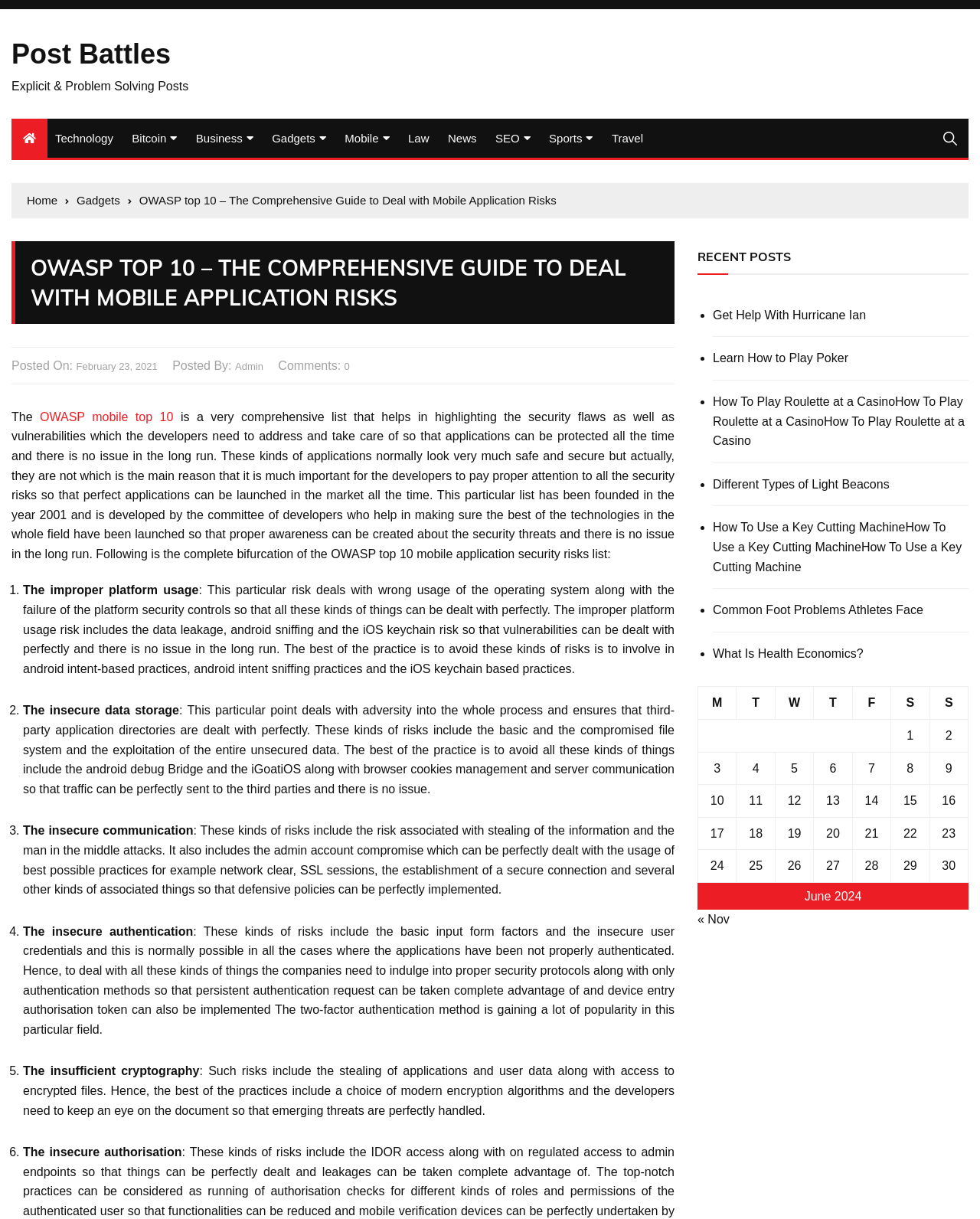When was OWASP top 10 founded?
Analyze the screenshot and provide a detailed answer to the question.

The OWASP top 10 was founded in the year 2001 and is developed by the committee of developers who help in making sure the best of the technologies in the whole field have been launched so that proper awareness can be created about the security threats and there is no issue in the long run.